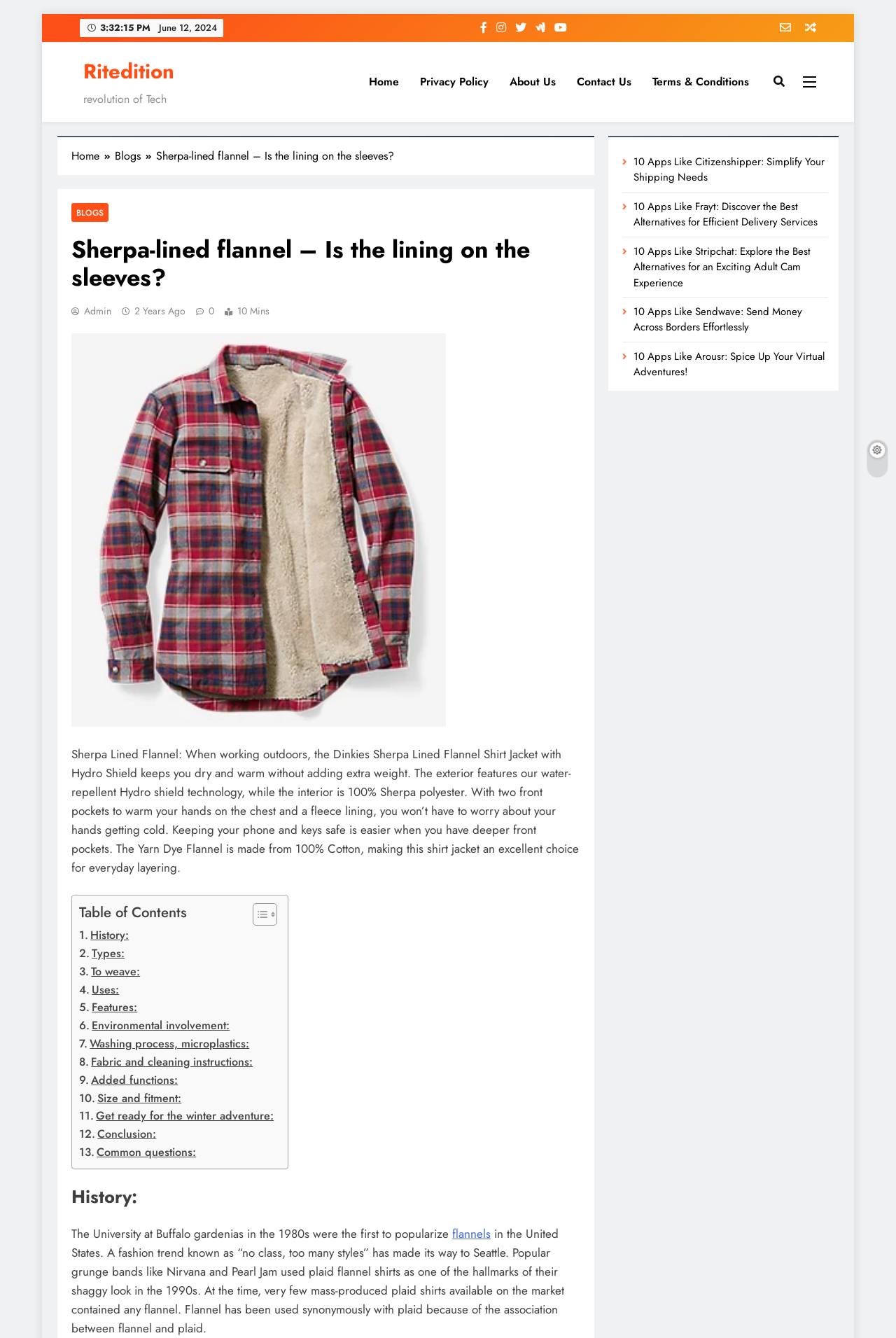What is the purpose of the Hydro Shield technology?
Give a detailed explanation using the information visible in the image.

The purpose of the Hydro Shield technology is to keep you dry and warm, as mentioned in the article, 'The exterior features our water-repellent Hydro shield technology, while the interior is 100% Sherpa polyester.' This technology helps to repel water and keep the wearer warm and dry.